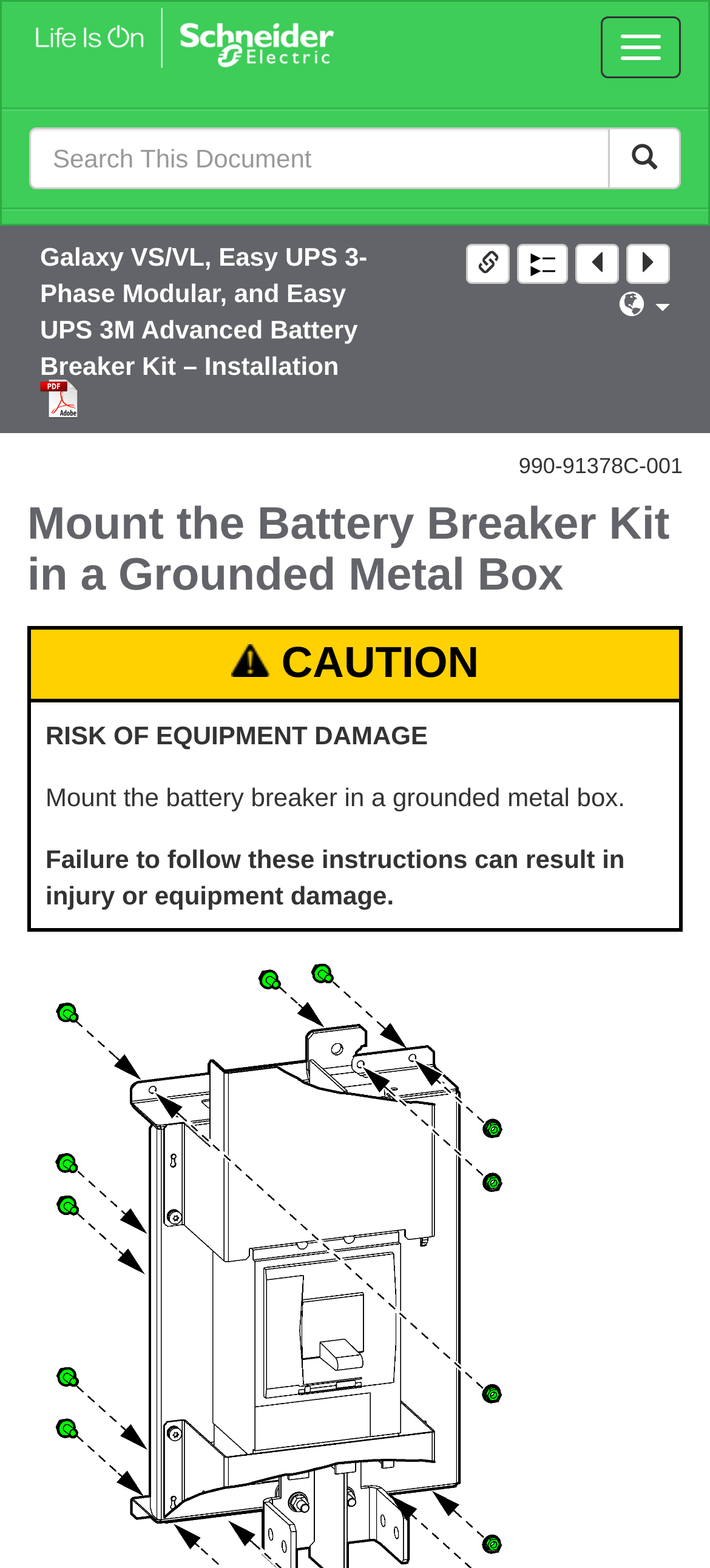What is the language of the webpage?
Provide a detailed and well-explained answer to the question.

I analyzed the text on the webpage and found that it is written in English. There is also a link 'Other Languages' that suggests the webpage is available in multiple languages, but the default language is English.